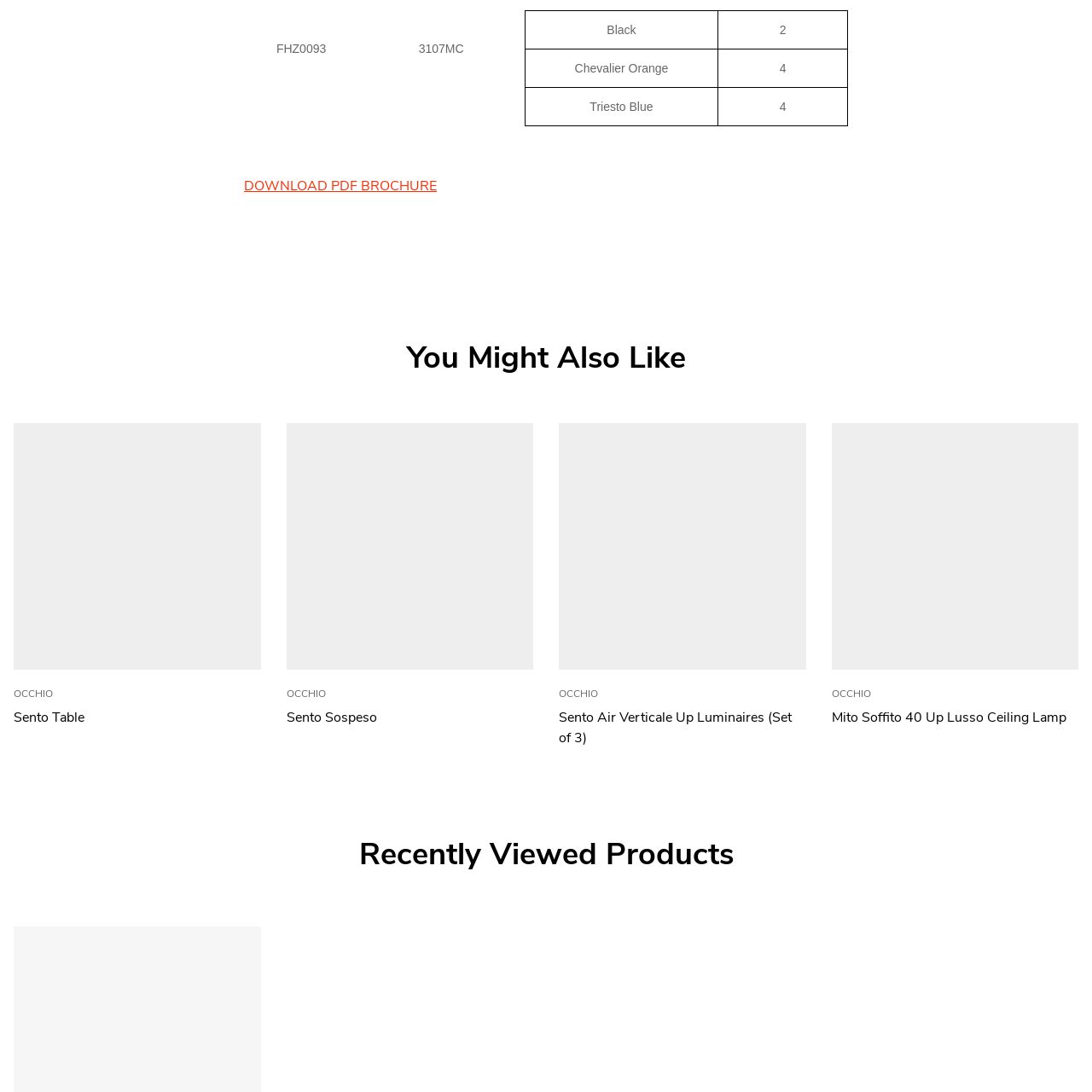What is the characteristic of the brand's design?
Observe the image marked by the red bounding box and answer in detail.

The caption explains that the lamp exemplifies a blend of form and function, which is characteristic of the brand's commitment to high-quality craftsmanship and innovative design.